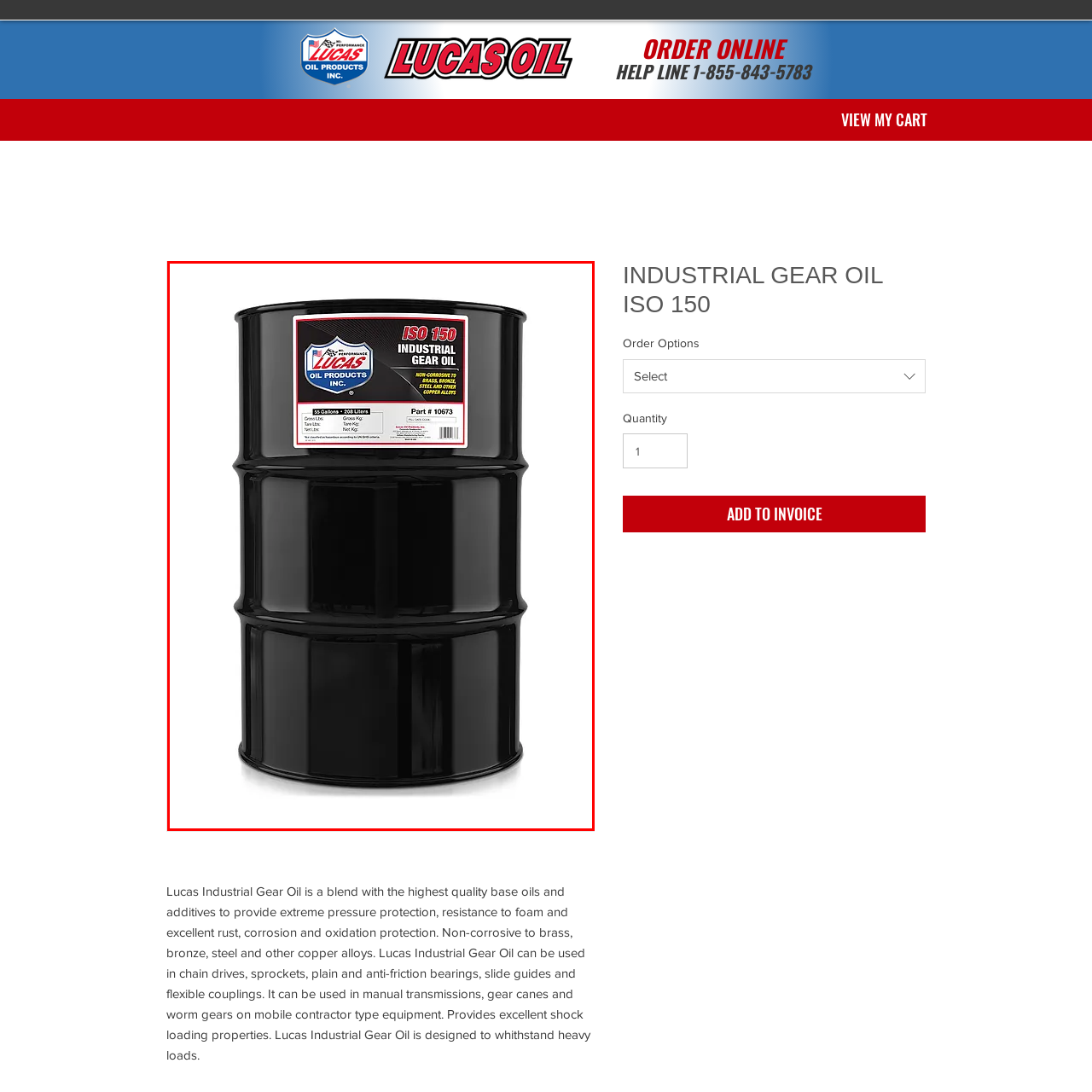What is the part number of the gear oil?
Refer to the image enclosed in the red bounding box and answer the question thoroughly.

The caption provides detailed information about the product, including the part number, which is 10673, making it easy to identify the specific product.